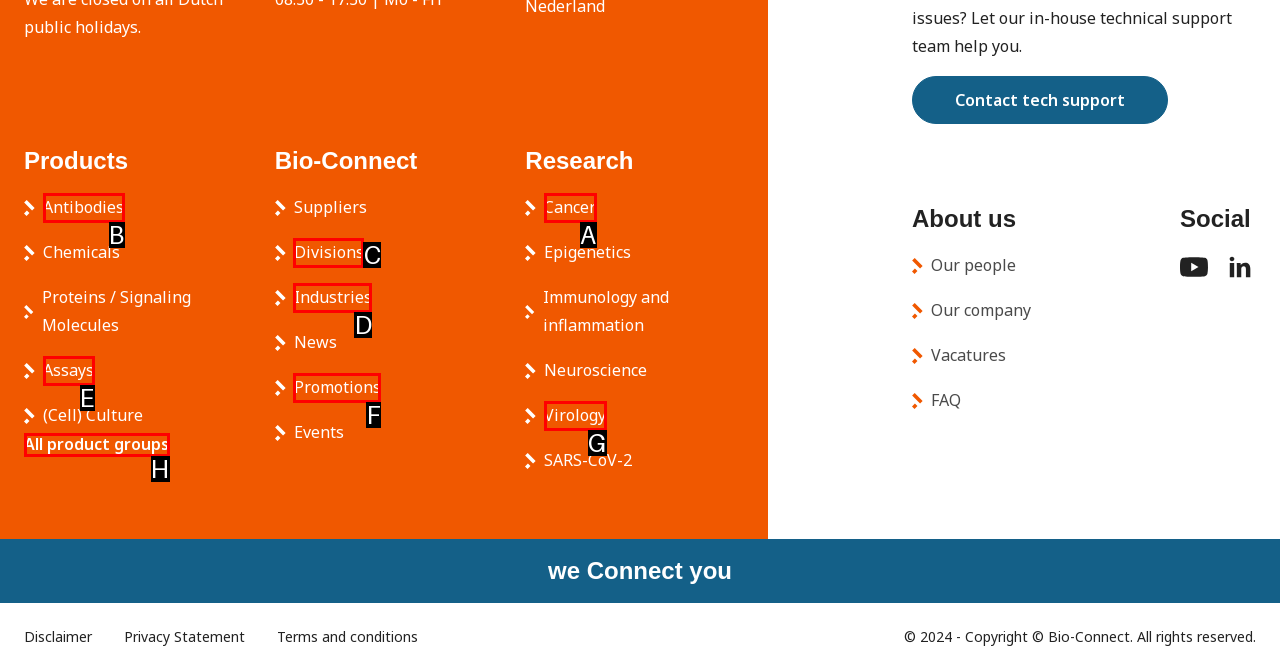To complete the task: Click on Antibodies, which option should I click? Answer with the appropriate letter from the provided choices.

B